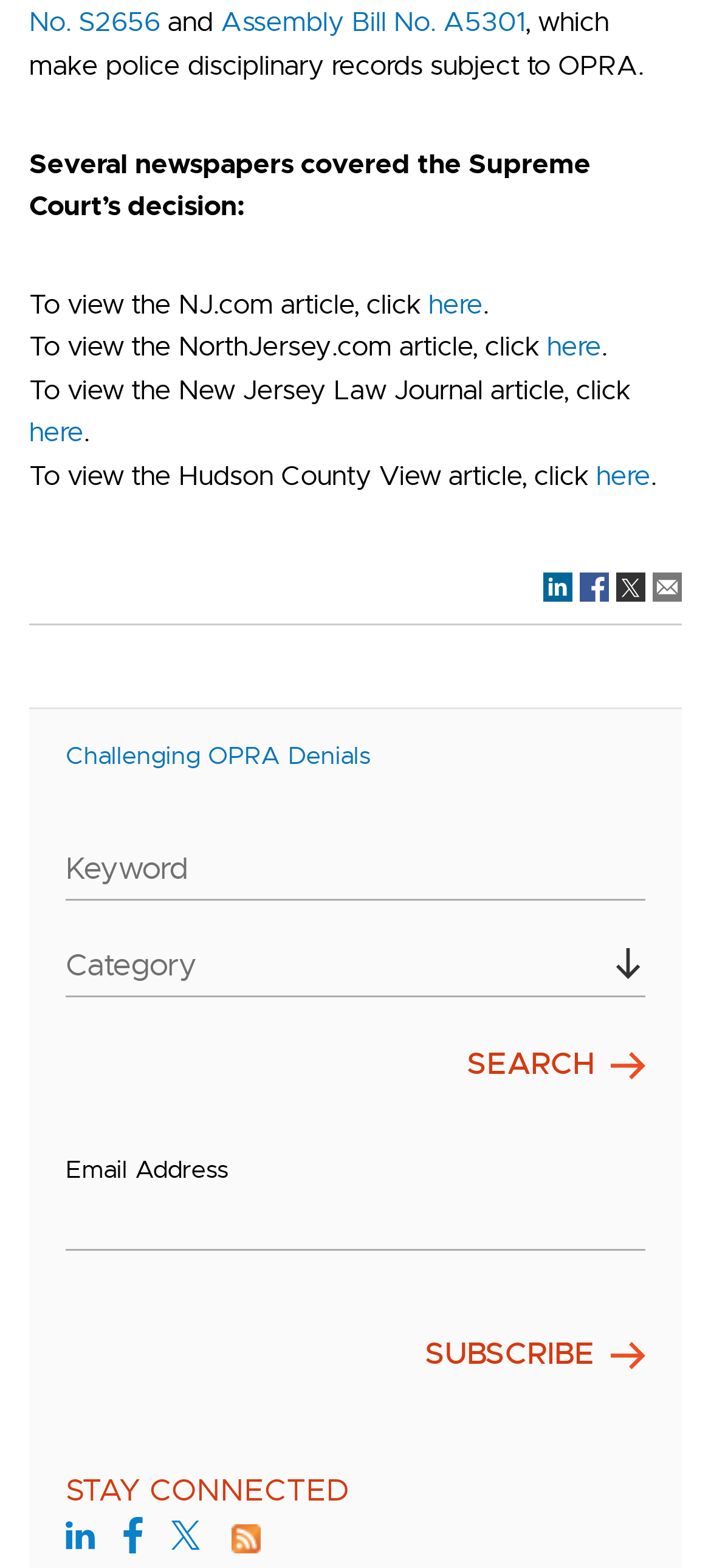Specify the bounding box coordinates of the area to click in order to execute this command: 'Search for a keyword'. The coordinates should consist of four float numbers ranging from 0 to 1, and should be formatted as [left, top, right, bottom].

[0.092, 0.535, 0.908, 0.574]